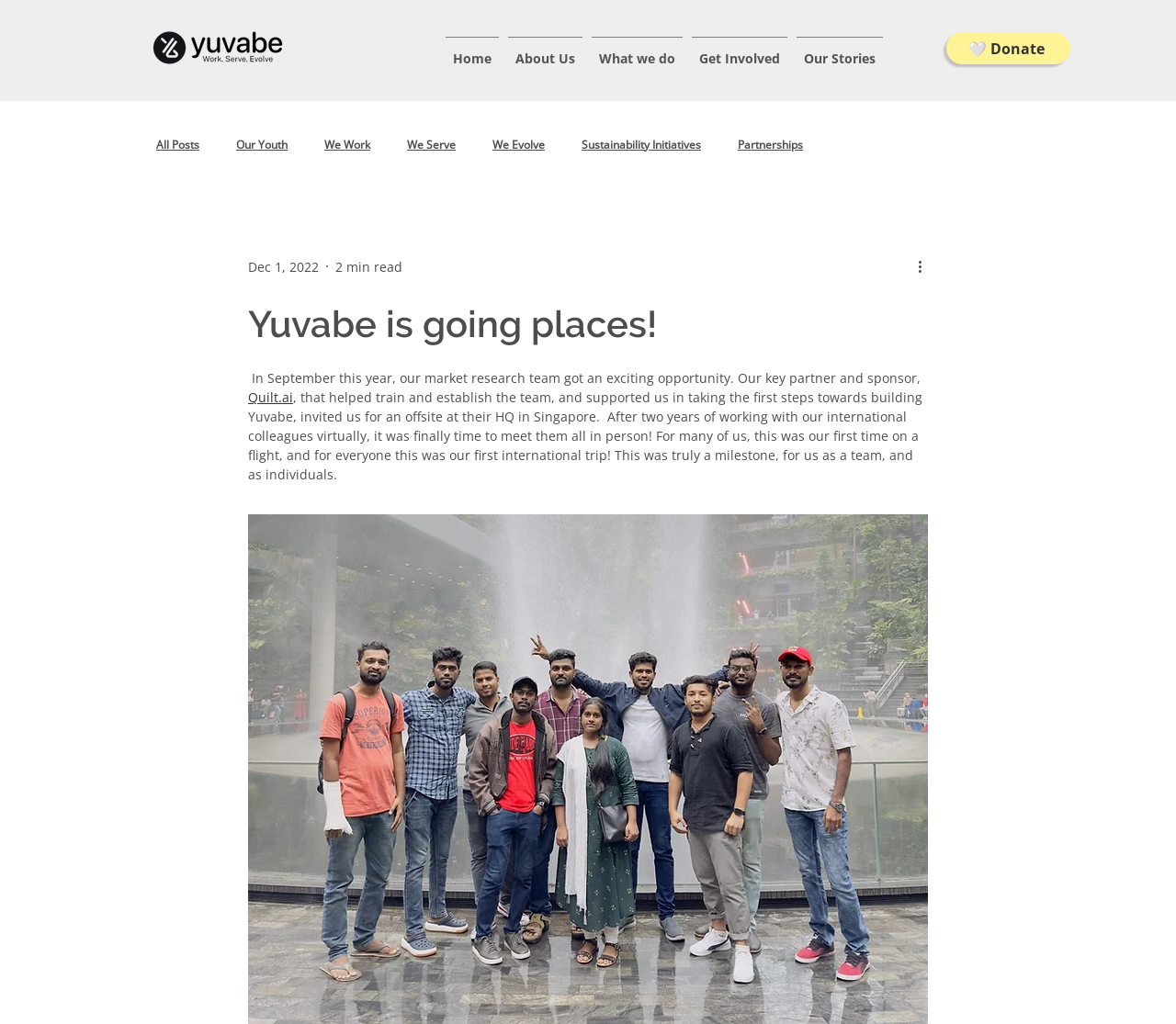Determine the bounding box coordinates of the section I need to click to execute the following instruction: "Click the 'Quilt.ai' link". Provide the coordinates as four float numbers between 0 and 1, i.e., [left, top, right, bottom].

[0.211, 0.379, 0.249, 0.396]